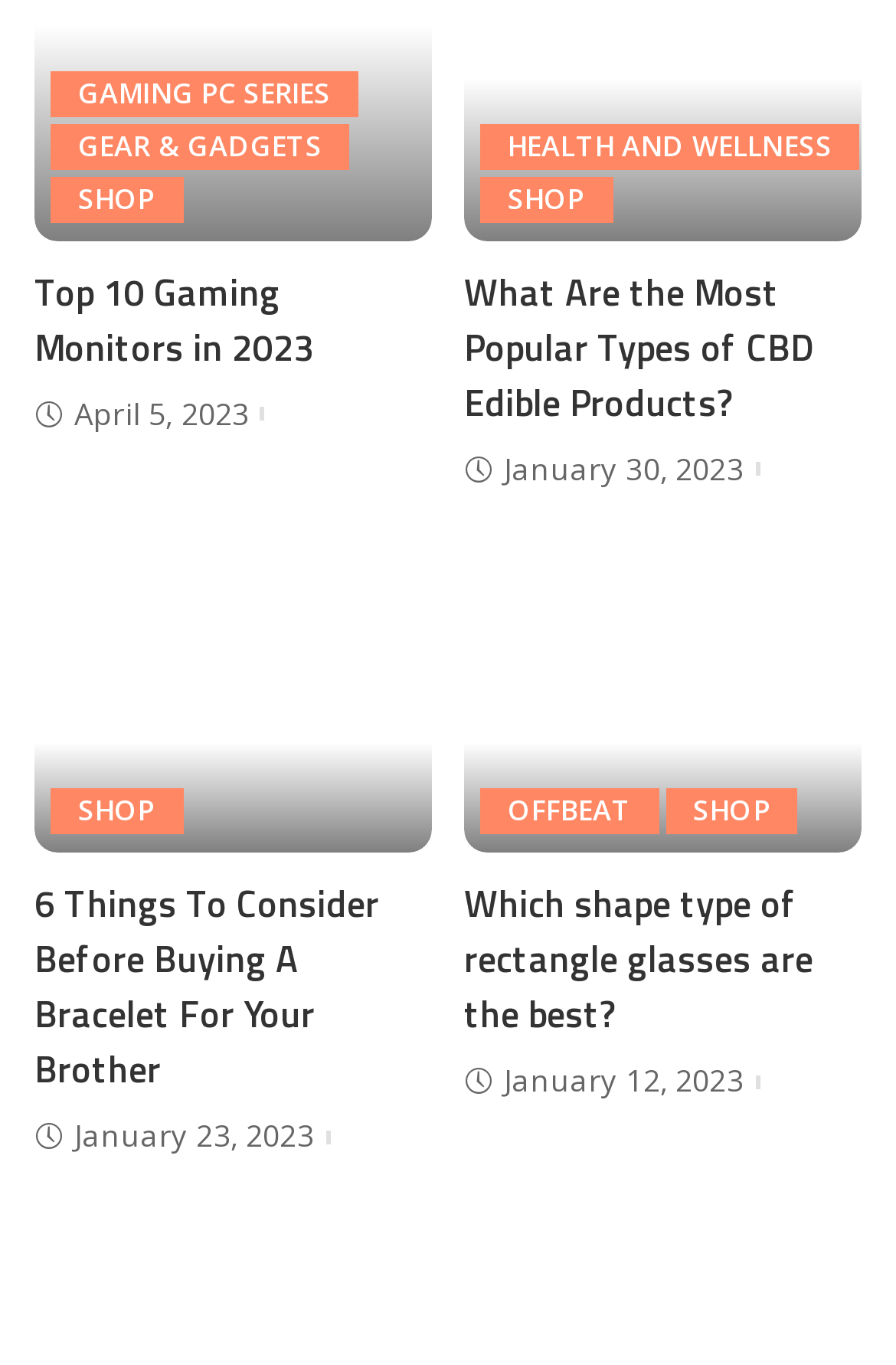How many articles are listed on the webpage?
Answer the question based on the image using a single word or a brief phrase.

5